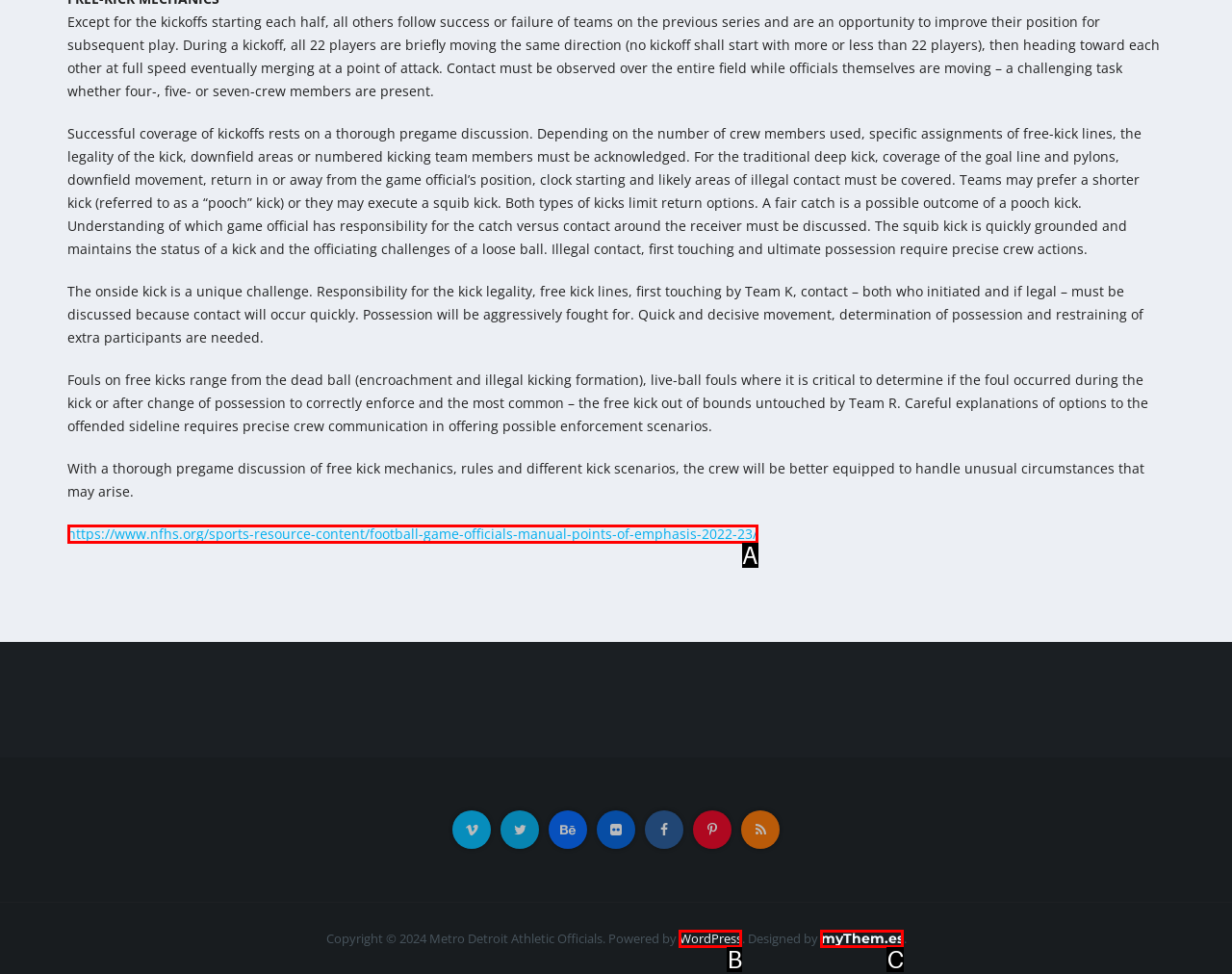Using the given description: myThem.es, identify the HTML element that corresponds best. Answer with the letter of the correct option from the available choices.

C